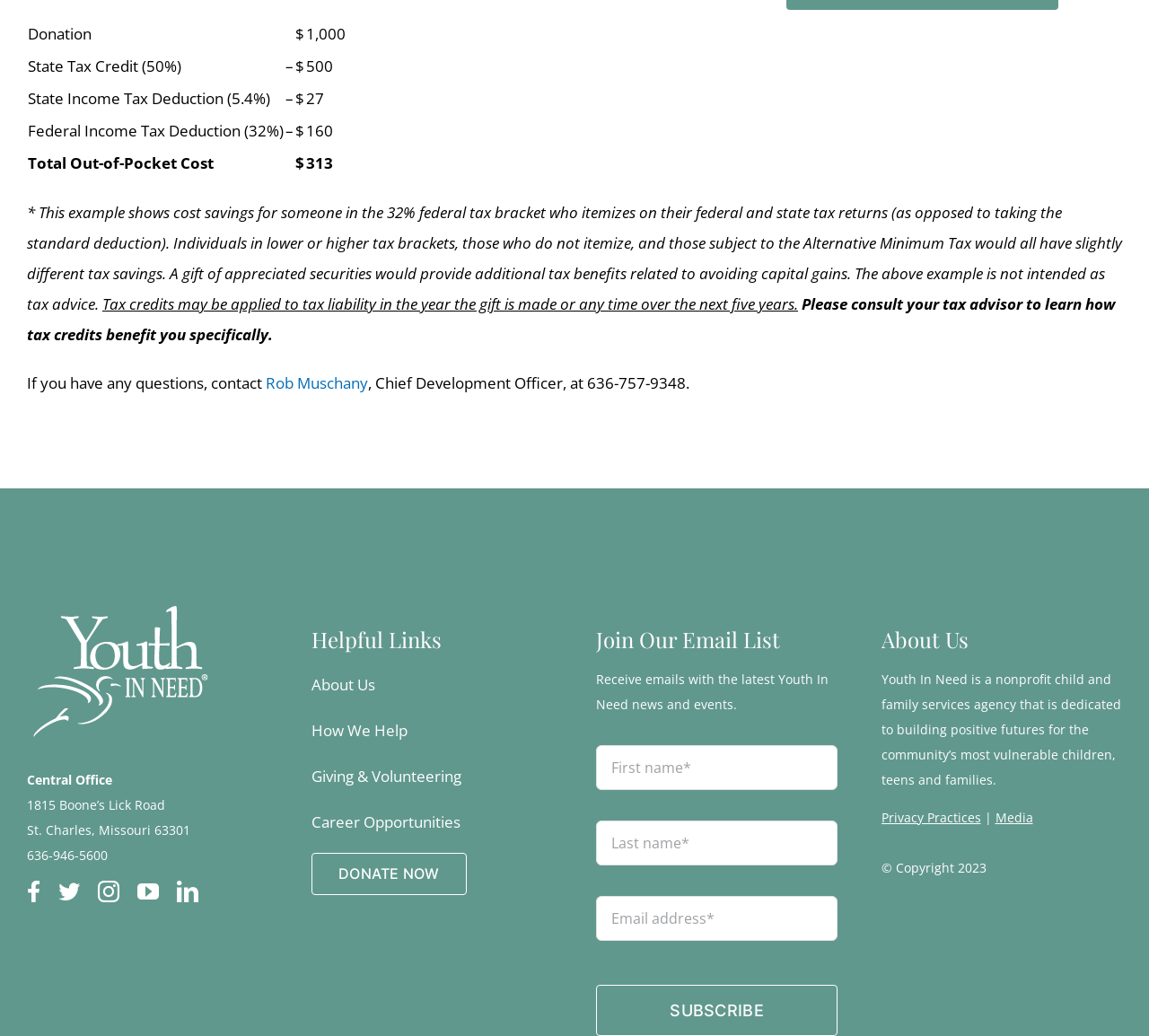Show me the bounding box coordinates of the clickable region to achieve the task as per the instruction: "Visit the About Us page".

[0.271, 0.65, 0.327, 0.67]